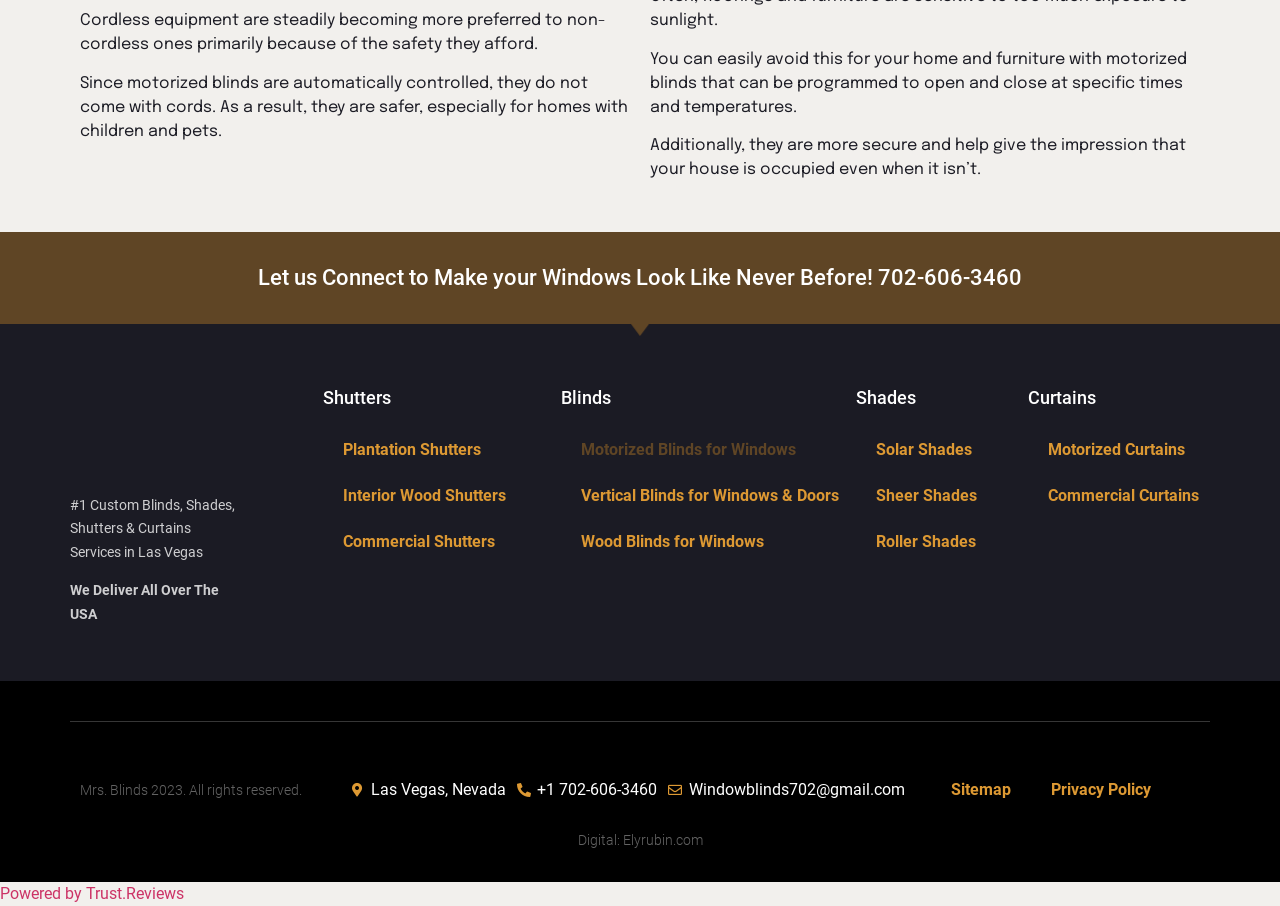Determine the coordinates of the bounding box that should be clicked to complete the instruction: "Check the 'MEMBER SEARCH' link". The coordinates should be represented by four float numbers between 0 and 1: [left, top, right, bottom].

None